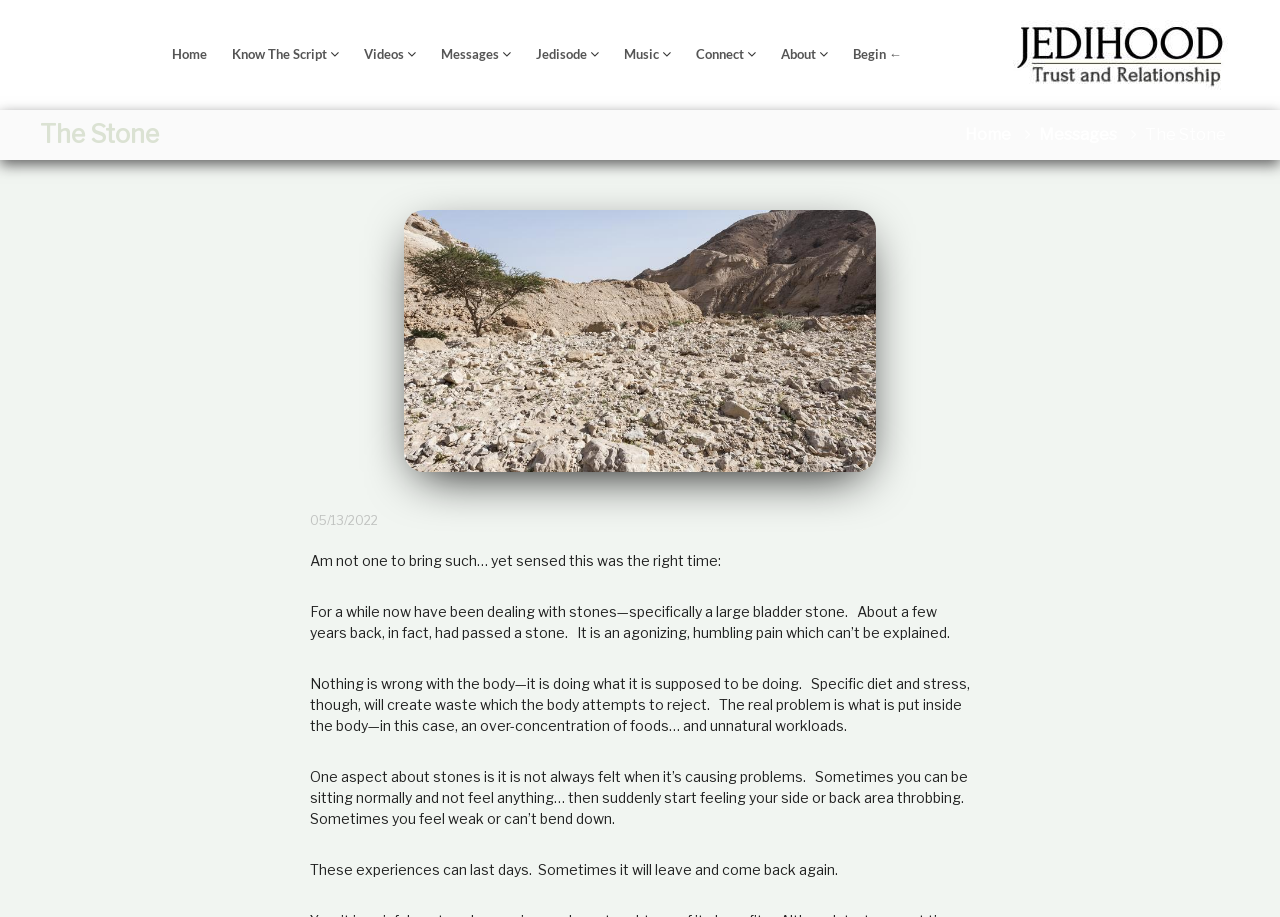Can you find the bounding box coordinates of the area I should click to execute the following instruction: "Click on the 'About' link"?

[0.61, 0.05, 0.637, 0.068]